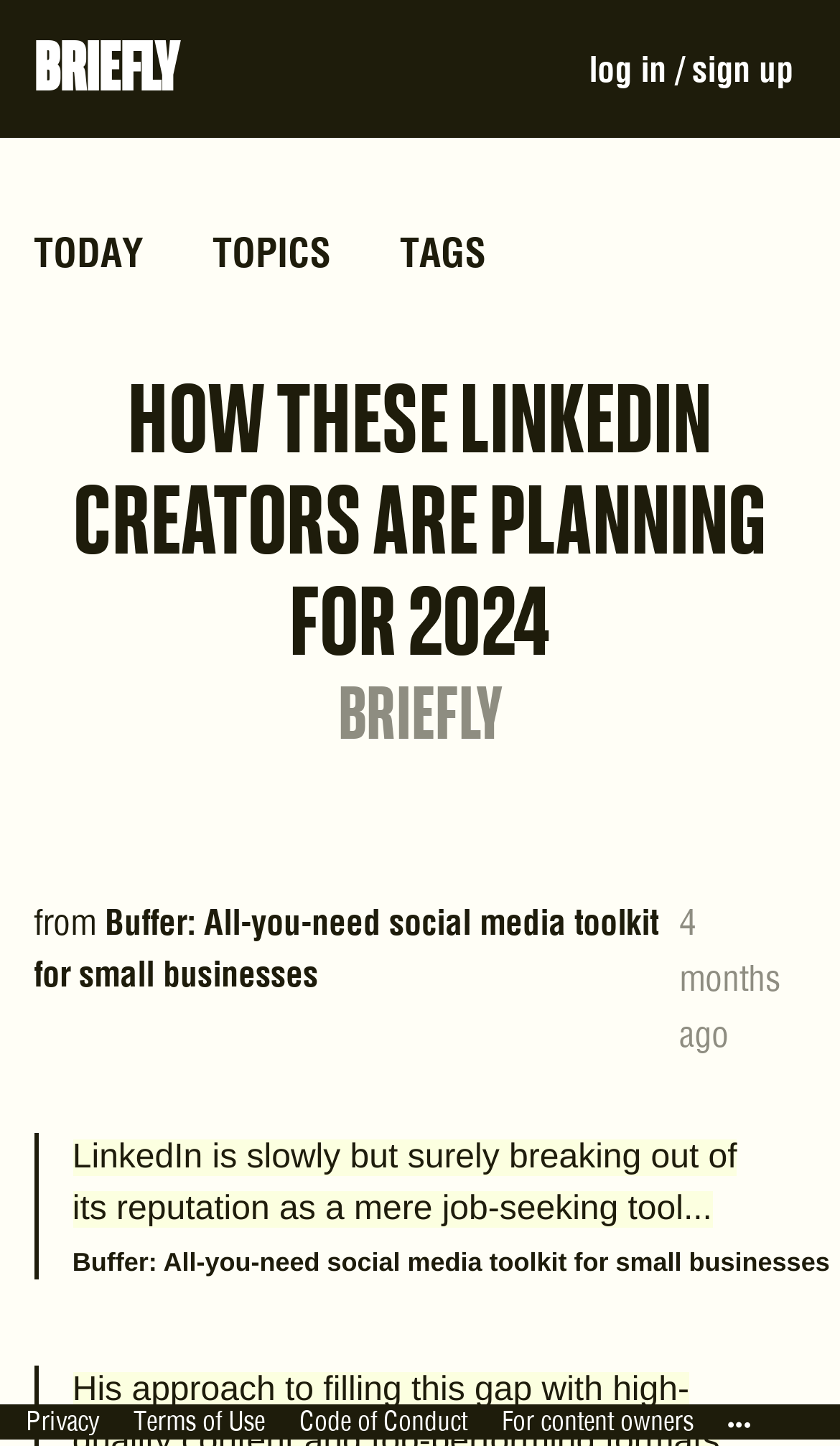Determine the bounding box coordinates for the area that needs to be clicked to fulfill this task: "read the article from Buffer". The coordinates must be given as four float numbers between 0 and 1, i.e., [left, top, right, bottom].

[0.04, 0.62, 0.788, 0.736]